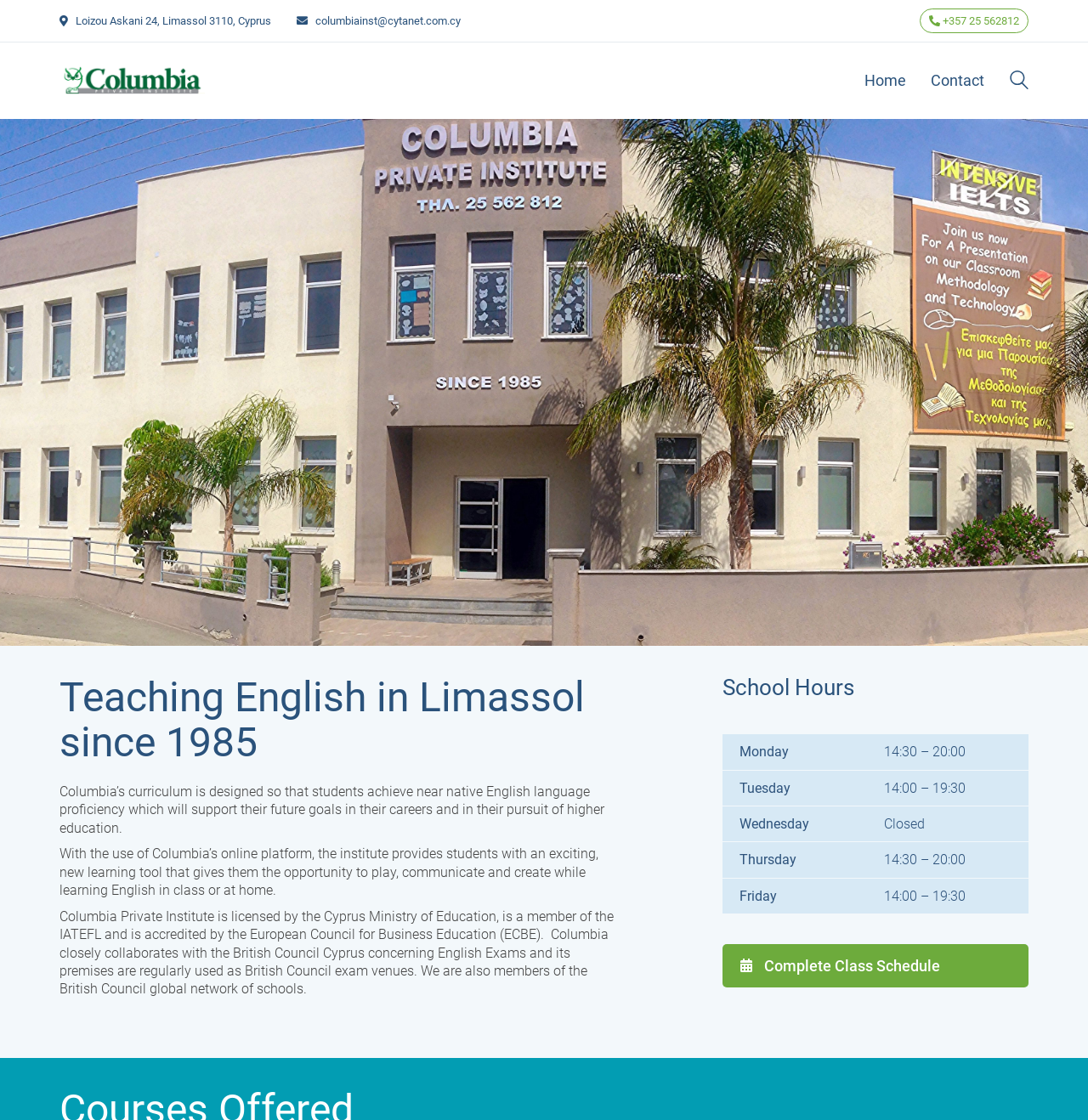Using the description "Contact", locate and provide the bounding box of the UI element.

[0.855, 0.063, 0.905, 0.081]